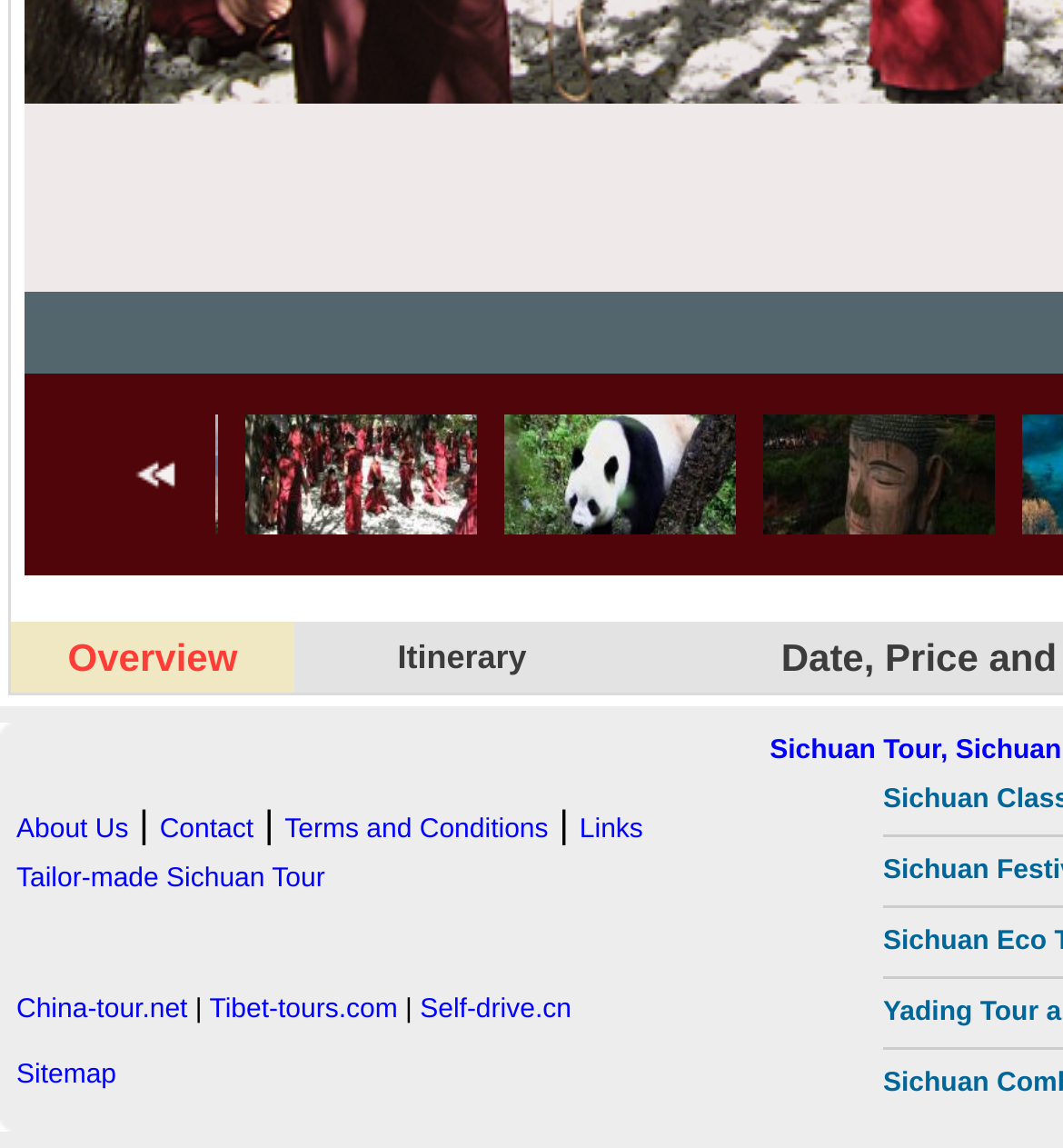How many columns are in the first table? From the image, respond with a single word or brief phrase.

1